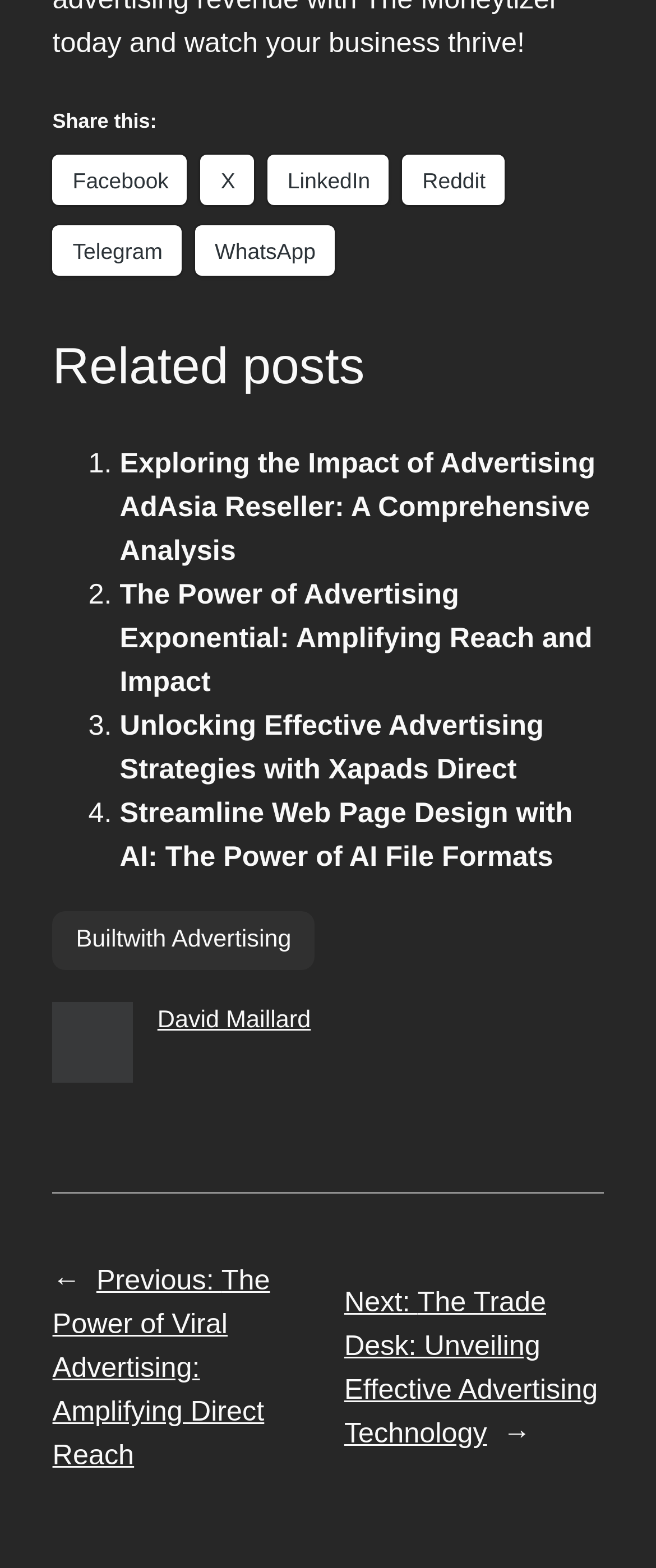What is the author of the webpage?
Answer the question with a single word or phrase derived from the image.

David Maillard